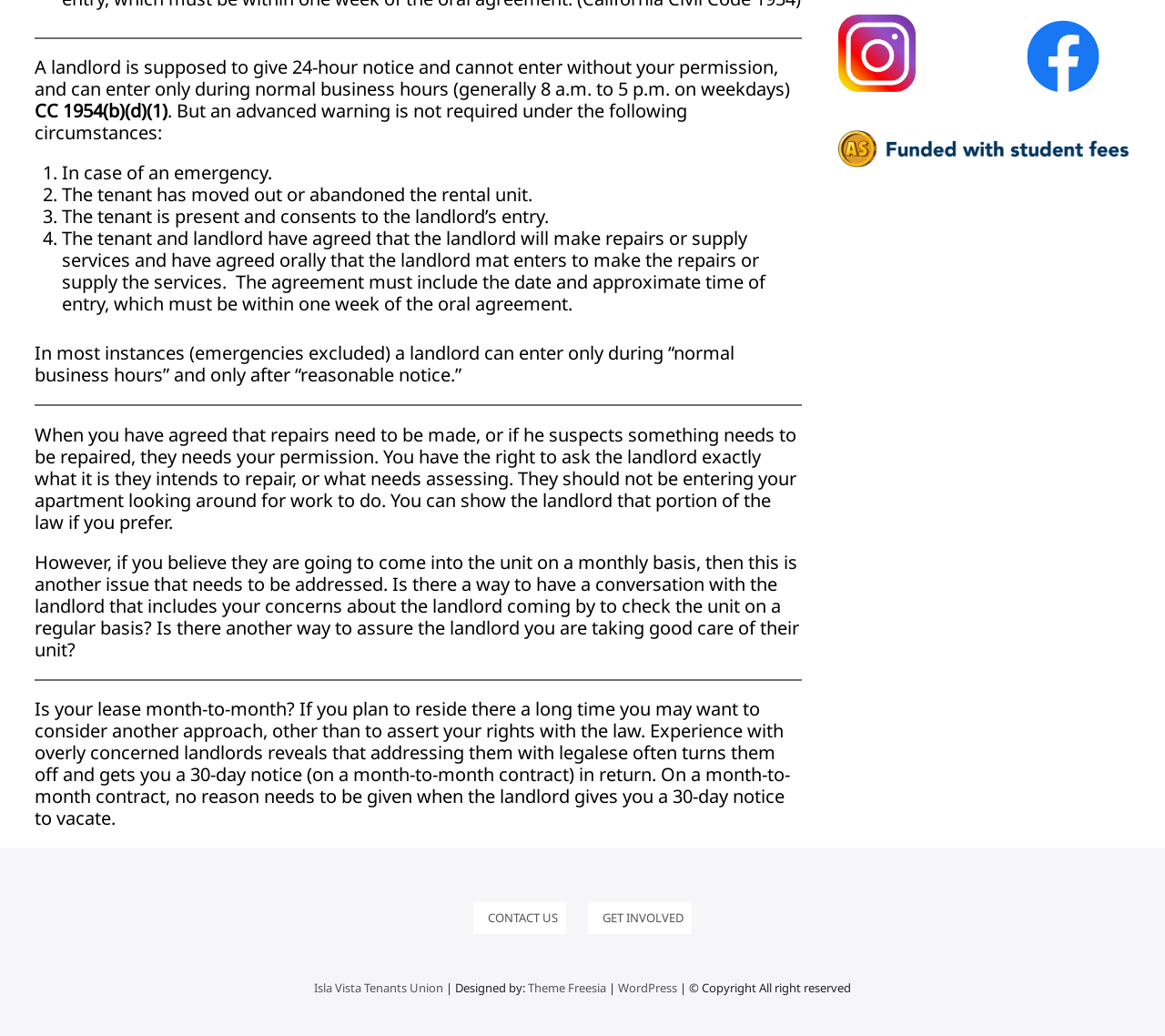Please provide the bounding box coordinates for the UI element as described: "WordPress". The coordinates must be four floats between 0 and 1, represented as [left, top, right, bottom].

[0.53, 0.946, 0.581, 0.962]